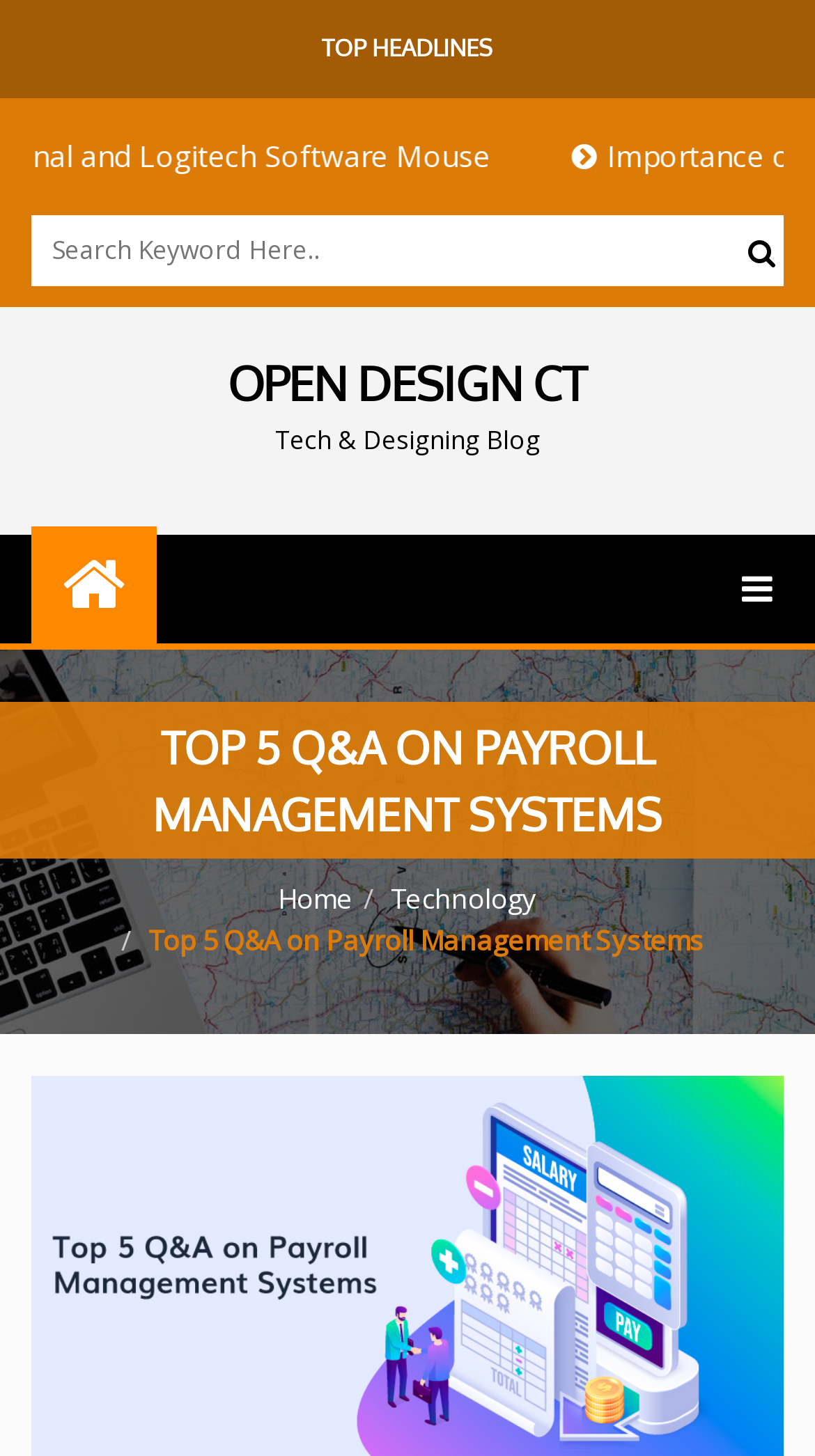What type of content is available on this webpage?
Based on the image, answer the question with as much detail as possible.

The presence of a heading 'TOP 5 Q&A ON PAYROLL MANAGEMENT SYSTEMS' and the lack of other content types suggest that this webpage primarily contains Q&A content related to payroll management systems.